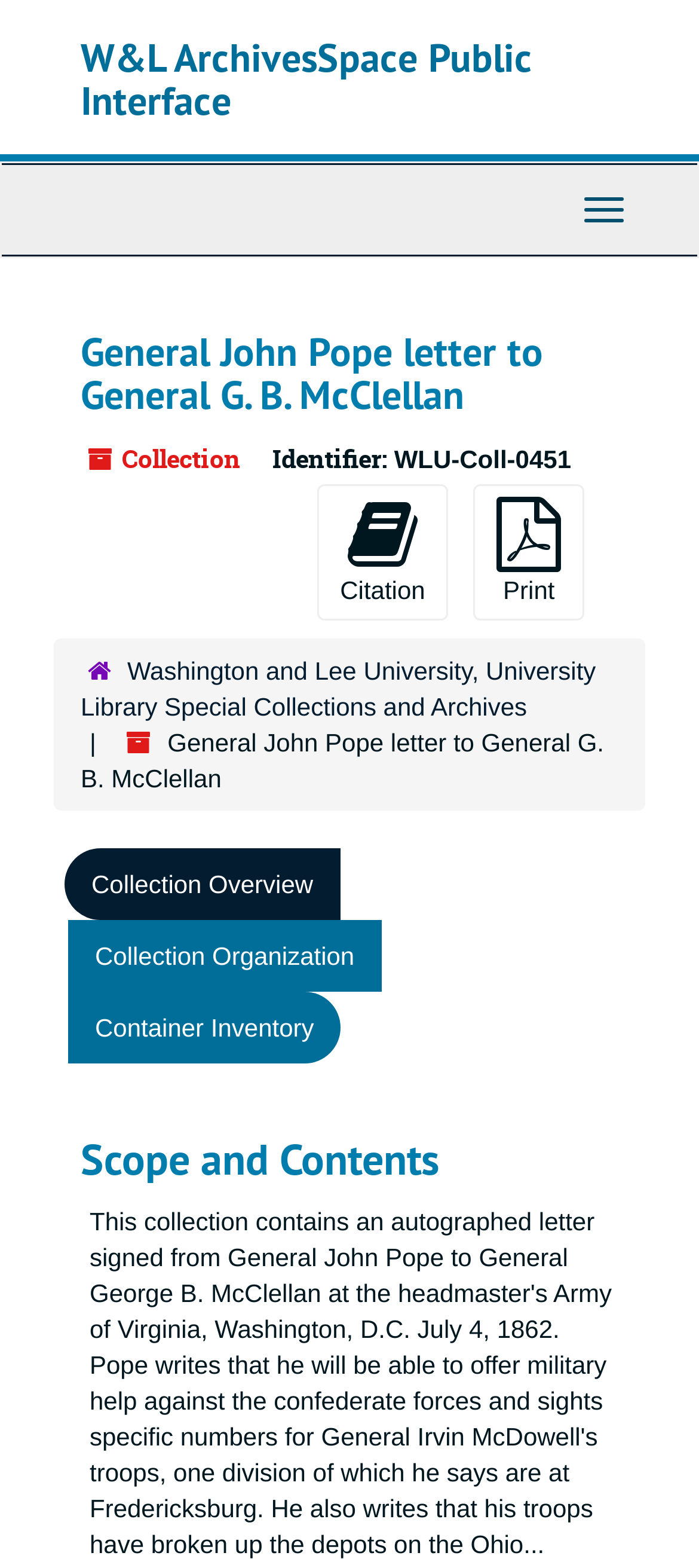Provide the bounding box coordinates of the section that needs to be clicked to accomplish the following instruction: "Go to the Container Inventory."

[0.097, 0.633, 0.488, 0.679]